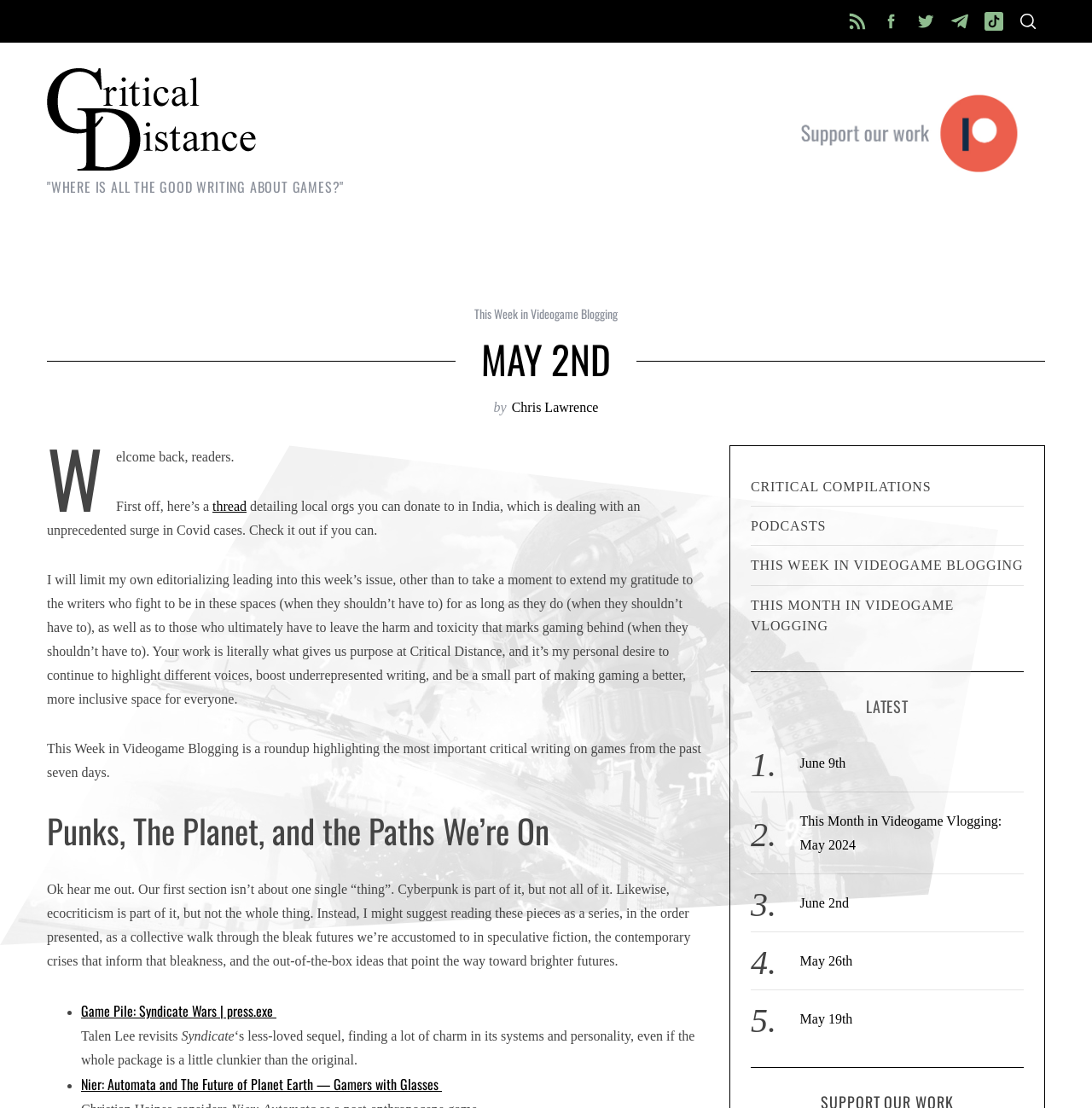Offer an in-depth caption of the entire webpage.

The webpage appears to be a blog or online publication focused on video game criticism and writing. At the top, there are several links to other pages on the site, including "HOME", "MISSION STATEMENT", "POSTS", "WHERE TO PITCH", "SUPPORT US", and "CONTACT US". Below this, there is a header section with a title "This Week in Videogame Blogging" and a subheading "MAY 2ND".

The main content of the page is a series of articles or blog posts, each with a title and a brief summary or excerpt. The first article appears to be an introduction or editorial, discussing the importance of critical writing about video games and the role of the publication in highlighting diverse voices and promoting inclusivity in the gaming community.

Below this, there are several sections, each with a heading and a series of links to other articles or blog posts. The first section is titled "Punks, The Planet, and the Paths We’re On" and appears to be a collection of articles about cyberpunk and ecocriticism in video games. The second section is titled "LATEST" and appears to be a list of recent articles or blog posts on the site.

On the right-hand side of the page, there is a search bar with a prompt "Search for:". Below this, there are several links to other sections of the site, including "CRITICAL COMPILATIONS", "PODCASTS", "THIS WEEK IN VIDEOGAME BLOGGING", and "THIS MONTH IN VIDEOGAME VLOGGING".

There are also several images on the page, including a logo or icon for the publication and an advertisement. The overall layout of the page is clean and easy to navigate, with clear headings and concise summaries of each article or section.